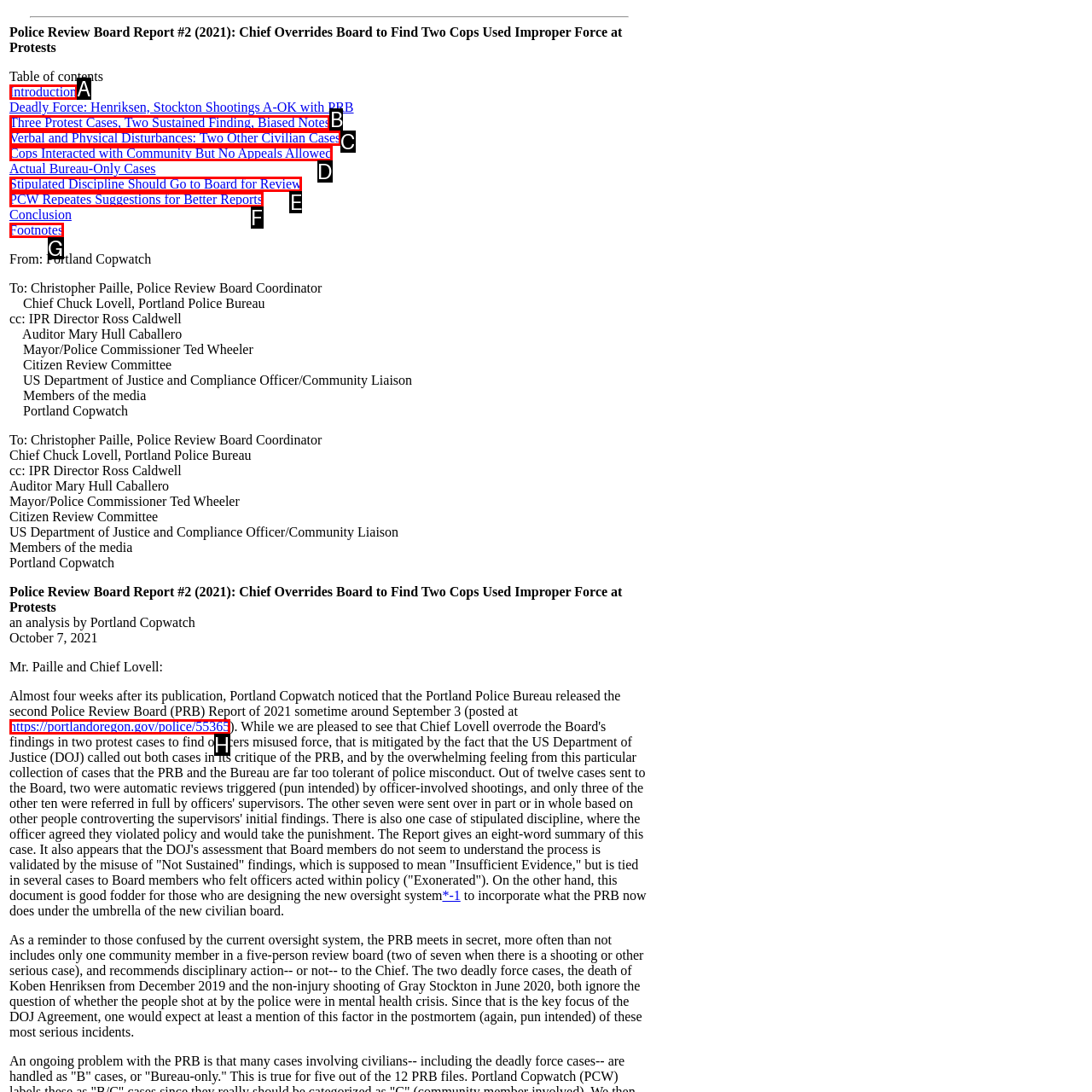Identify the HTML element that matches the description: Introduction. Provide the letter of the correct option from the choices.

A